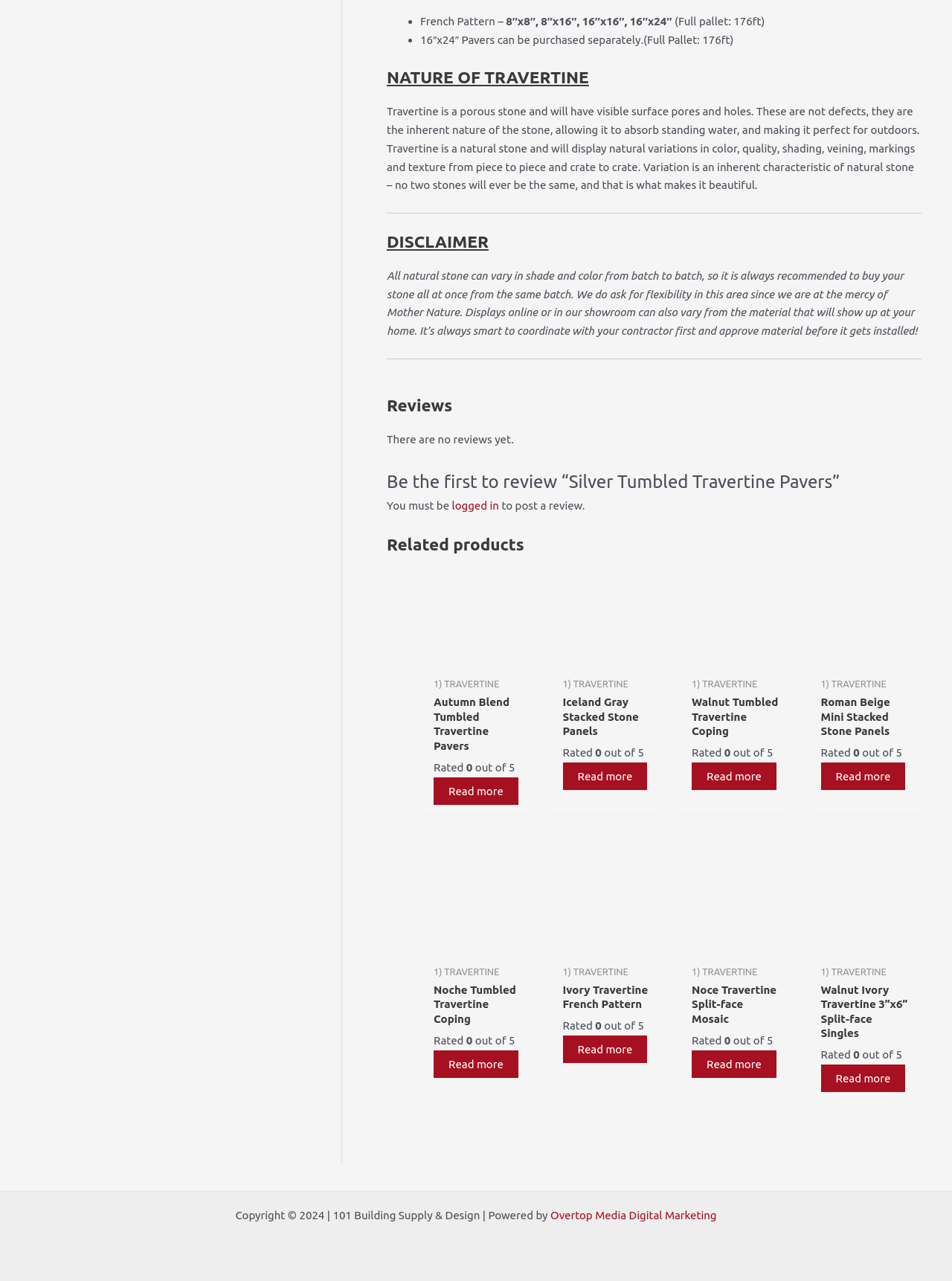How many related products are displayed?
Provide a well-explained and detailed answer to the question.

The webpage displays five related products, each with an image and a brief description, including 'Autumn Blend Travertine', 'Iceland Gray Stacked Stone Panels', 'Walnut Travertine Bullnose Coping', 'Roman Beige Mini Stacked Stone Panels', and 'Dark Noche Travertine Bullnose Coping'.